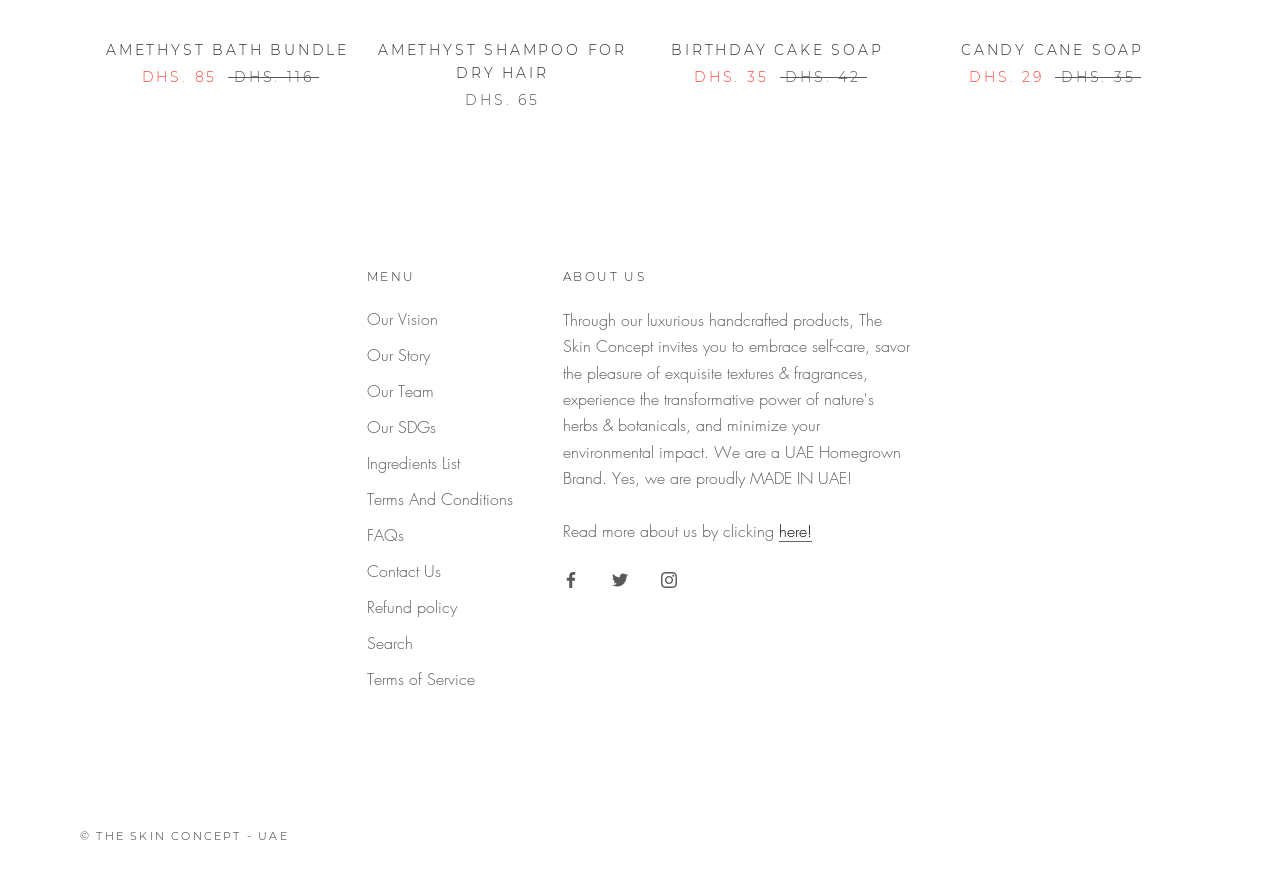What is the name of the company?
Please respond to the question with a detailed and thorough explanation.

I looked at the footer of the webpage and found the company name 'THE SKIN CONCEPT - UAE'.